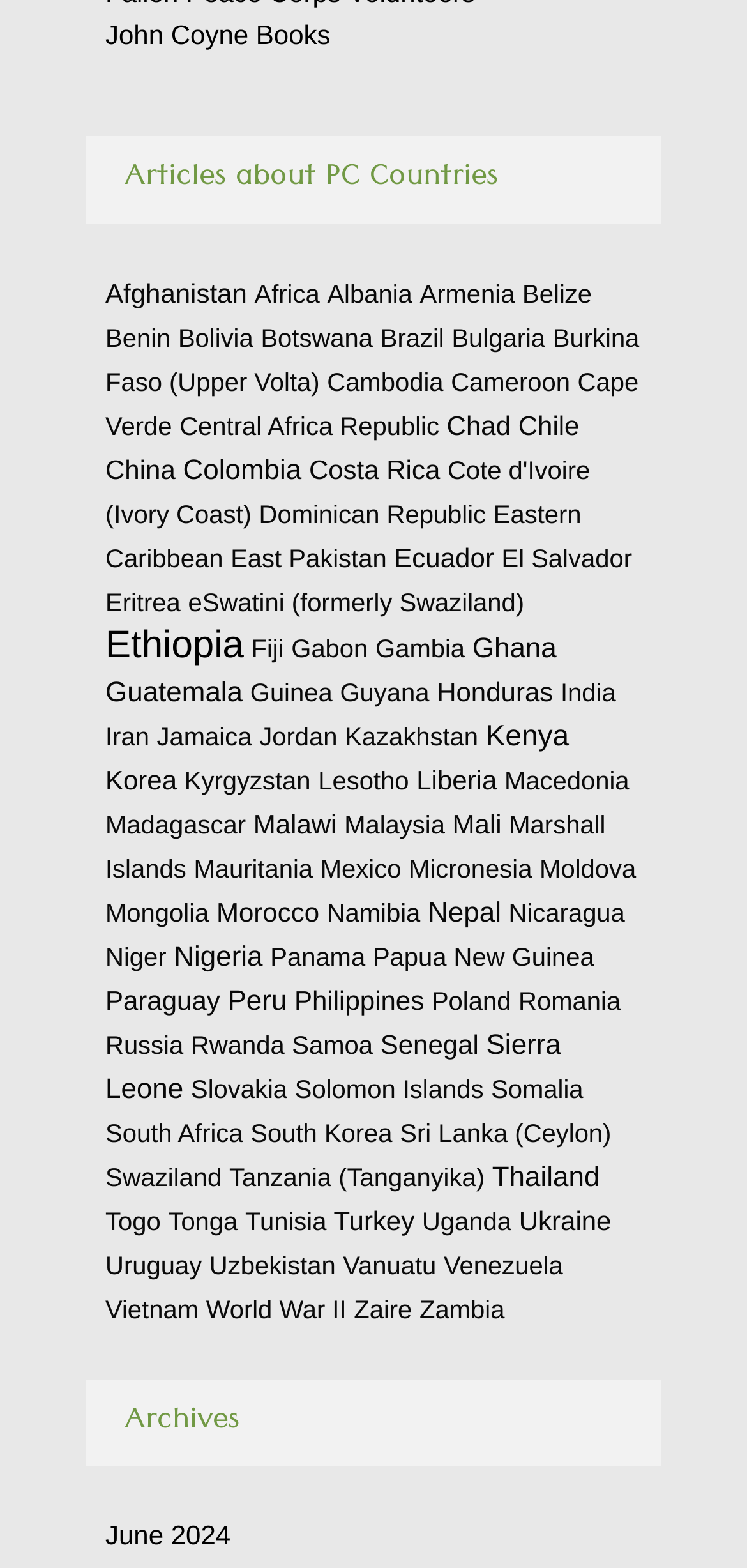How many countries are listed under the letter 'R'?
Look at the screenshot and provide an in-depth answer.

By scanning the list of link elements, I can see that there are three countries listed under the letter 'R', which are 'Romania', 'Russia', and 'Rwanda'.